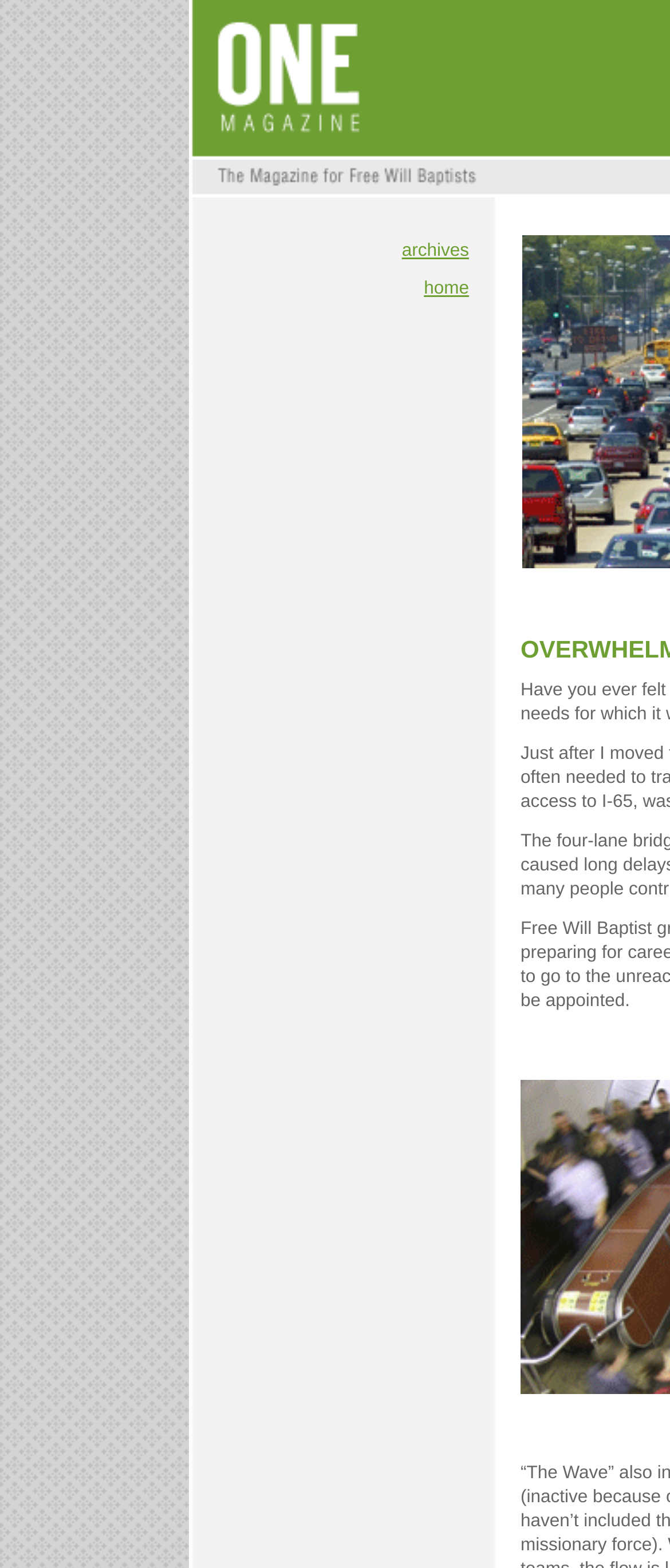Identify the bounding box of the UI element described as follows: "archives". Provide the coordinates as four float numbers in the range of 0 to 1 [left, top, right, bottom].

[0.6, 0.153, 0.7, 0.166]